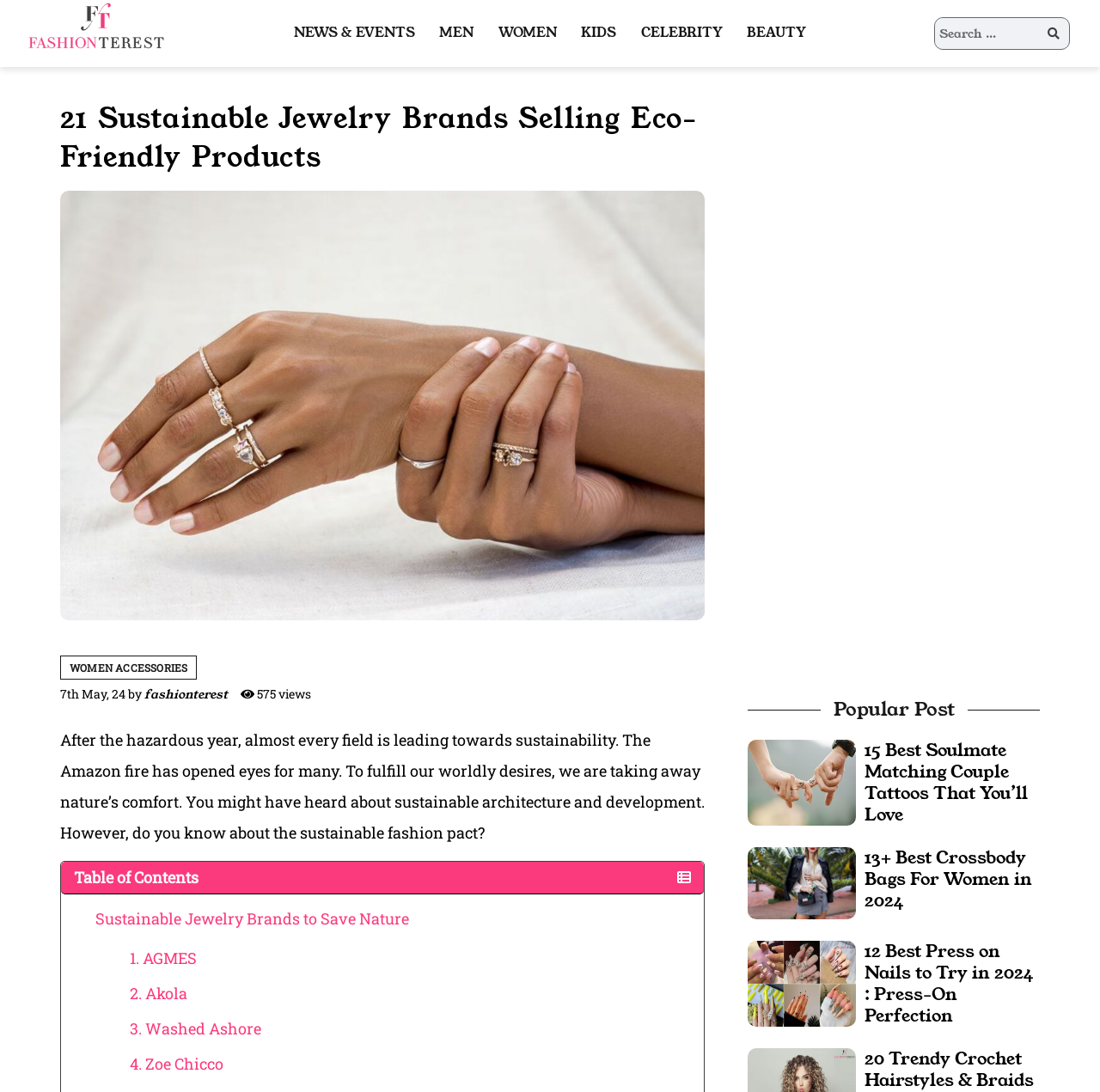Identify the bounding box coordinates of the clickable region to carry out the given instruction: "View 15 Best Soulmate Matching Couple Tattoos That You’ll Love".

[0.68, 0.707, 0.778, 0.723]